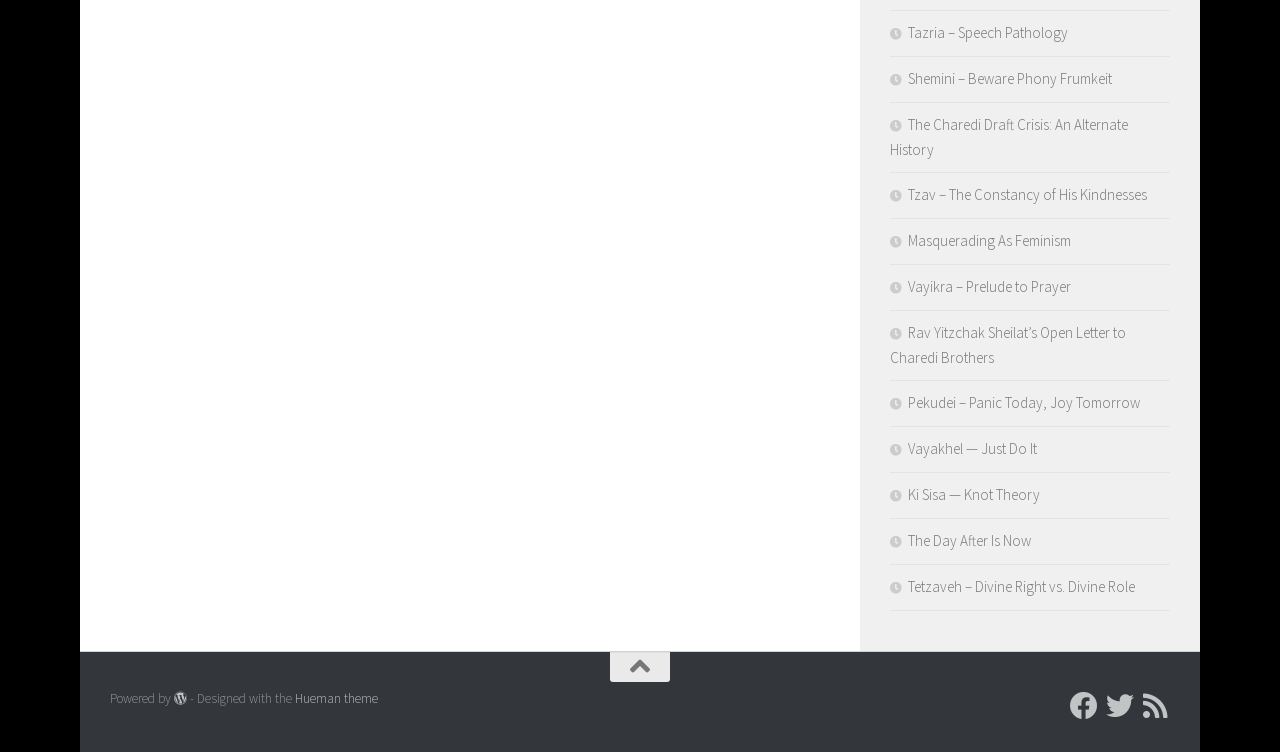What is the last link on the webpage?
Please answer the question with a single word or phrase, referencing the image.

Follow us on Rss